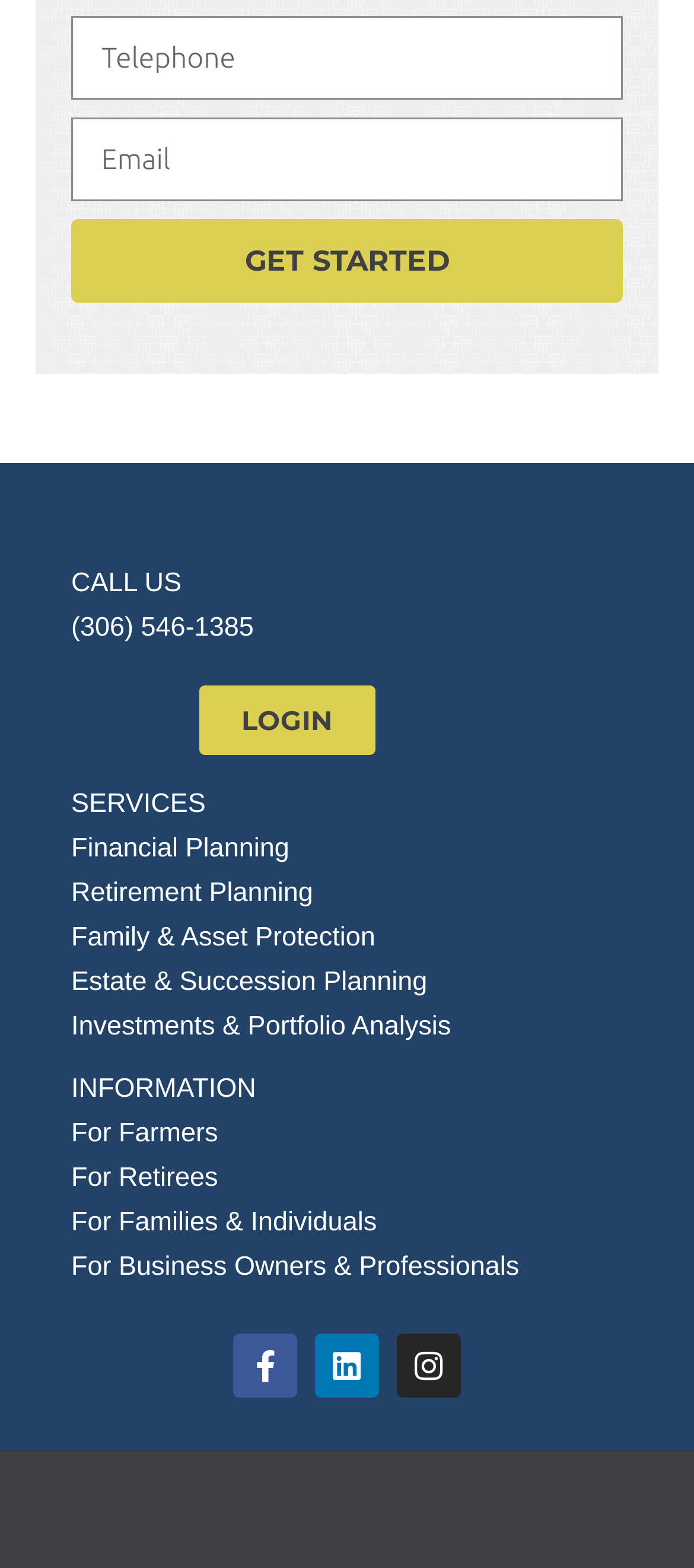Given the element description, predict the bounding box coordinates in the format (top-left x, top-left y, bottom-right x, bottom-right y), using floating point numbers between 0 and 1: Family & Asset Protection

[0.103, 0.589, 0.541, 0.608]